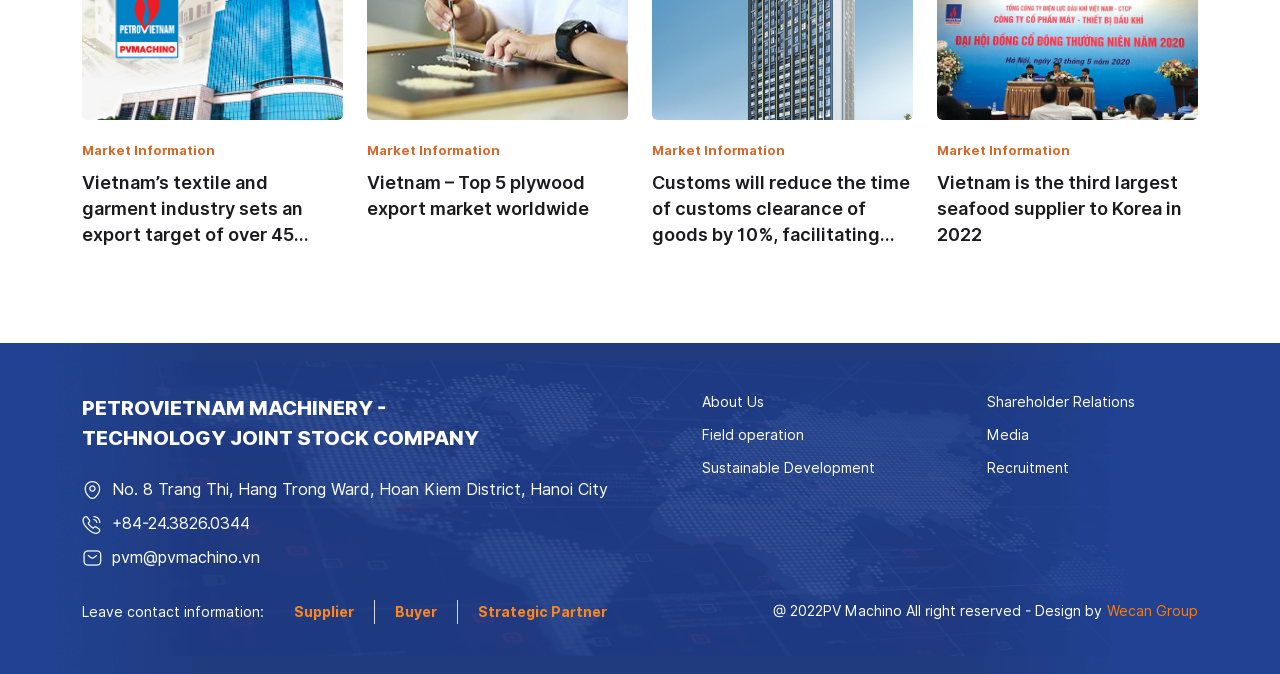What is the purpose of the 'Leave contact information:' section?
Kindly offer a detailed explanation using the data available in the image.

I found the purpose of the 'Leave contact information:' section by looking at the static text element with the text 'Leave contact information:' and the links below it, which suggests that it is for users to leave their contact information as a supplier, buyer, or strategic partner.